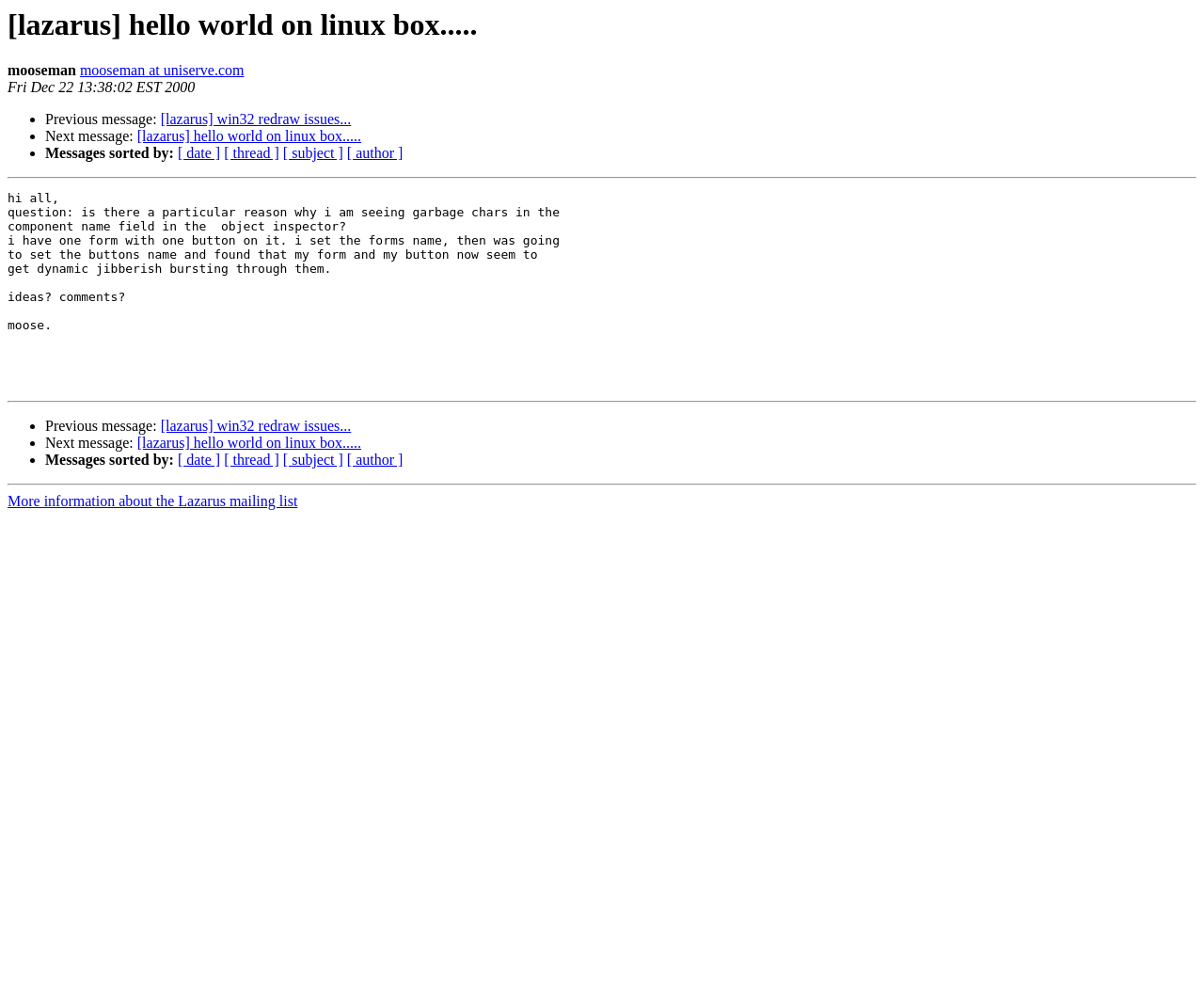Refer to the screenshot and give an in-depth answer to this question: What is the subject of the previous message?

The subject of the previous message is '[lazarus] win32 redraw issues...' as indicated by the link text 'Previous message:'.